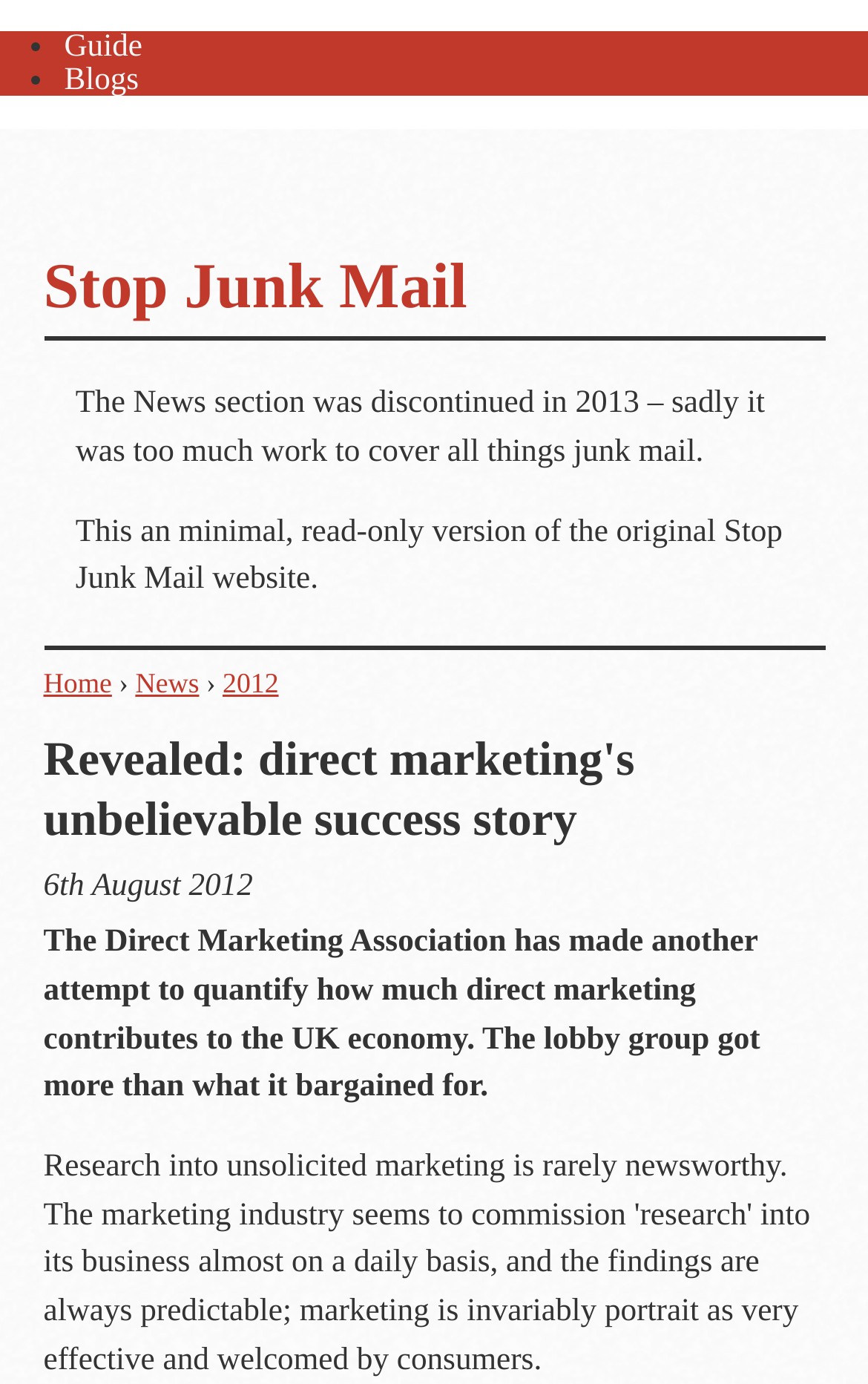What is the section that was discontinued in 2013?
Use the image to answer the question with a single word or phrase.

News section